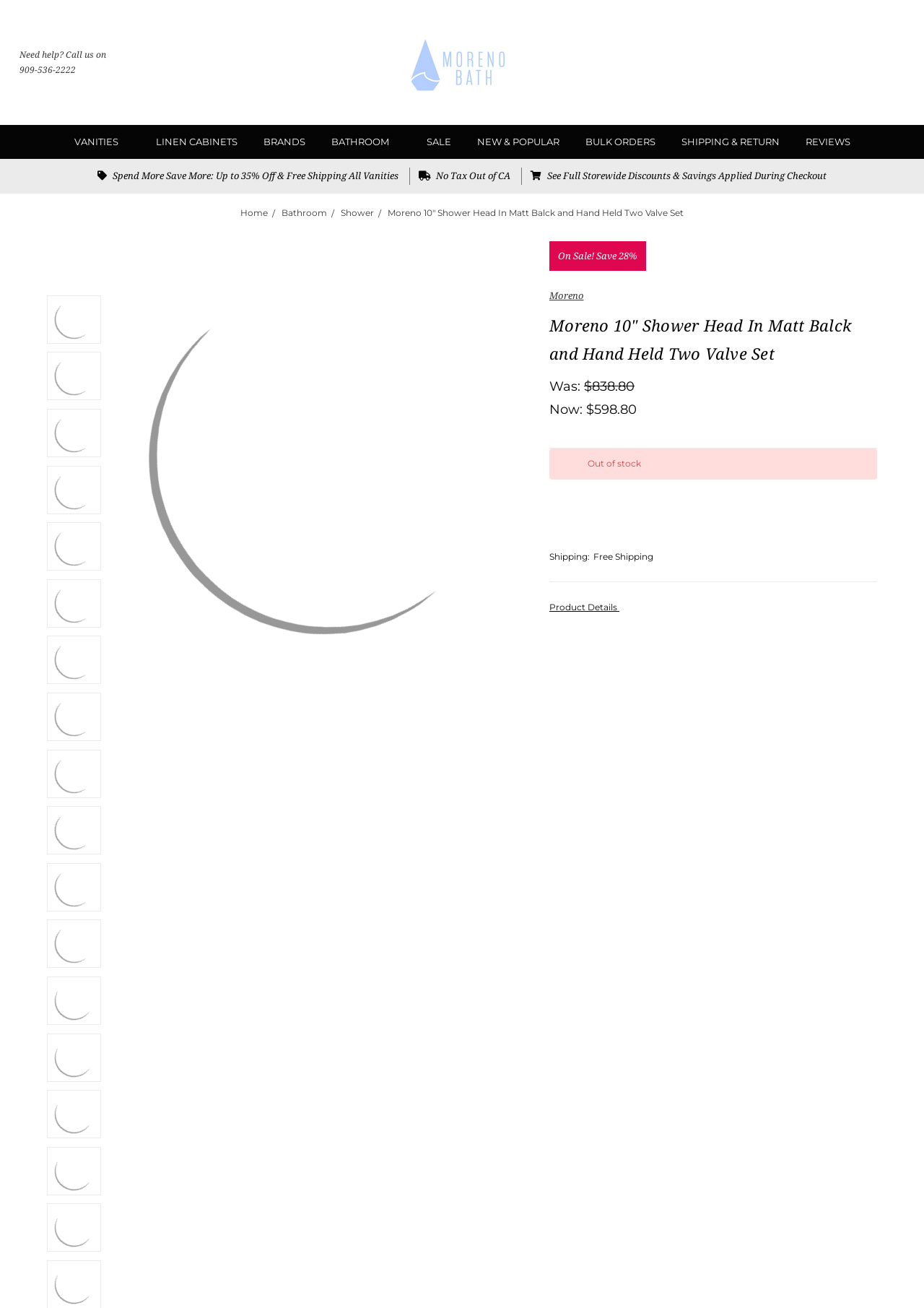Give a detailed account of the webpage, highlighting key information.

This webpage appears to be a product page for a bathroom shower head set from the brand Moreno. At the top of the page, there is a small icon and a link to a phone number for customer support. Next to it, there is a search bar and three links to other pages.

Below that, there is a navigation menu with links to various categories, including vanities, linen cabinets, brands, bathroom, sale, new and popular items, bulk orders, shipping and return, and reviews.

The main content of the page is dedicated to the product, with a large image of the shower head set taking up most of the width of the page. Above the image, there is a heading with the brand name "Moreno" and the product name "Moreno 10" Shower Head In Matt Balck and Hand Held Two Valve Set". Below the image, there is a section with pricing information, showing the original price, the sale price, and the amount saved.

To the right of the image, there is a section with product details, including a description list with information about shipping, which is free. Below that, there is a link to "Product Details" with an icon next to it.

At the bottom of the page, there are multiple links to the same product, each with a small image of the product, arranged in a grid-like pattern.

There is also a notification that the product is out of stock.